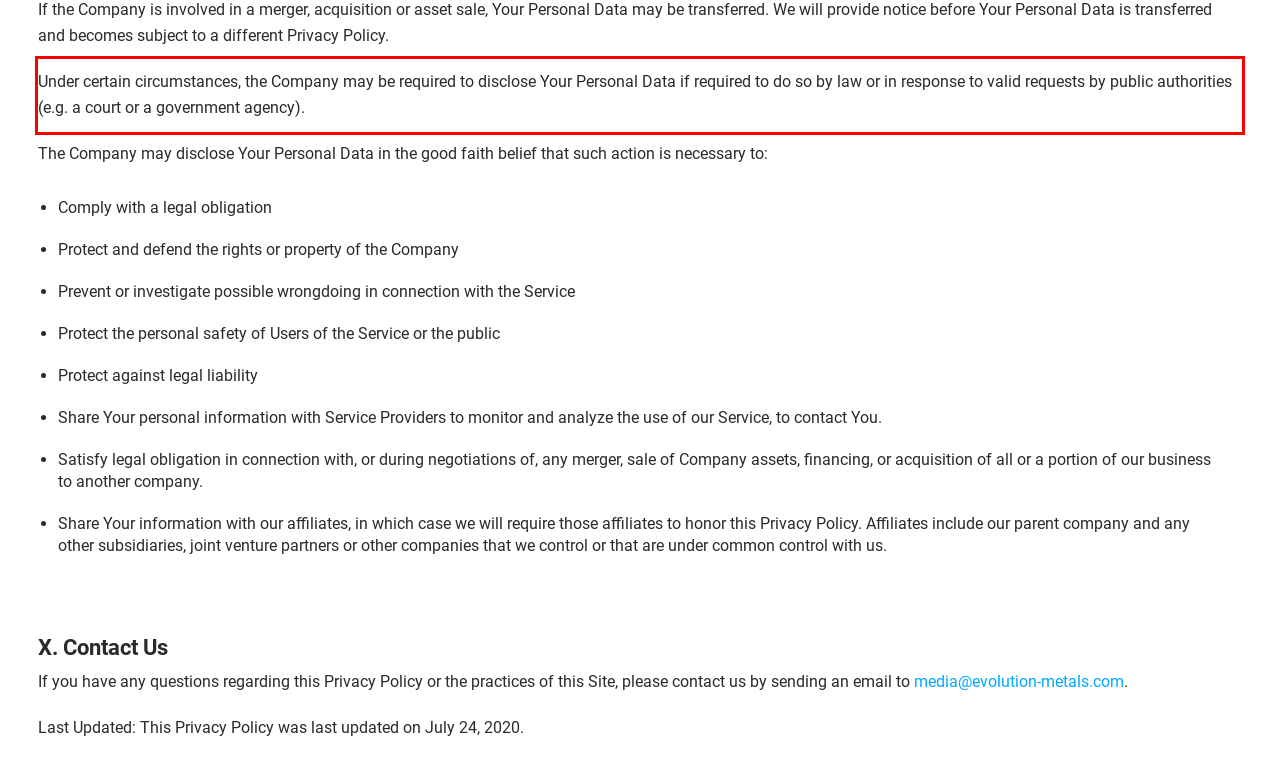Look at the webpage screenshot and recognize the text inside the red bounding box.

Under certain circumstances, the Company may be required to disclose Your Personal Data if required to do so by law or in response to valid requests by public authorities (e.g. a court or a government agency).